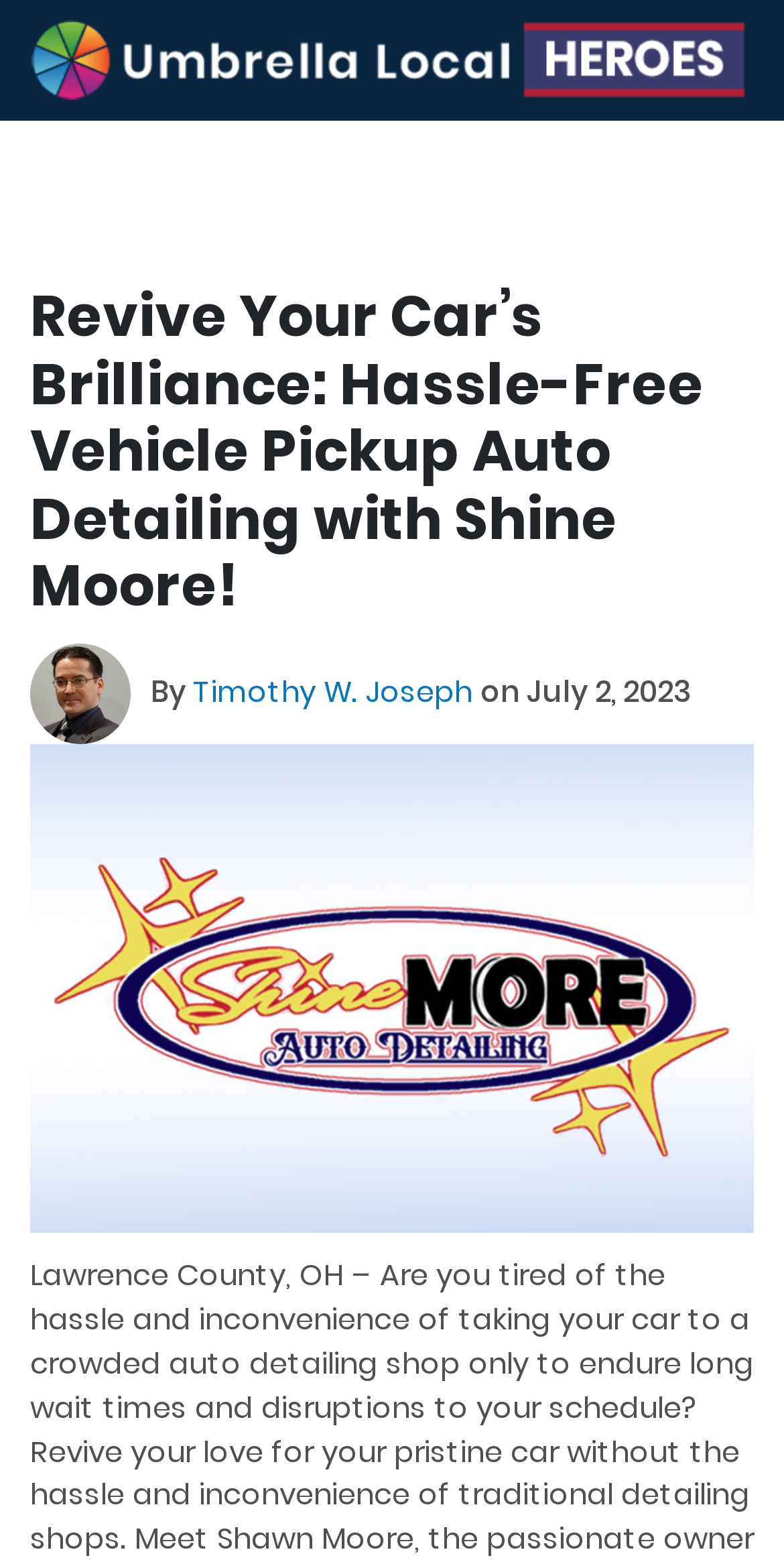Use a single word or phrase to answer this question: 
What is the name of the author?

Timothy W. Joseph